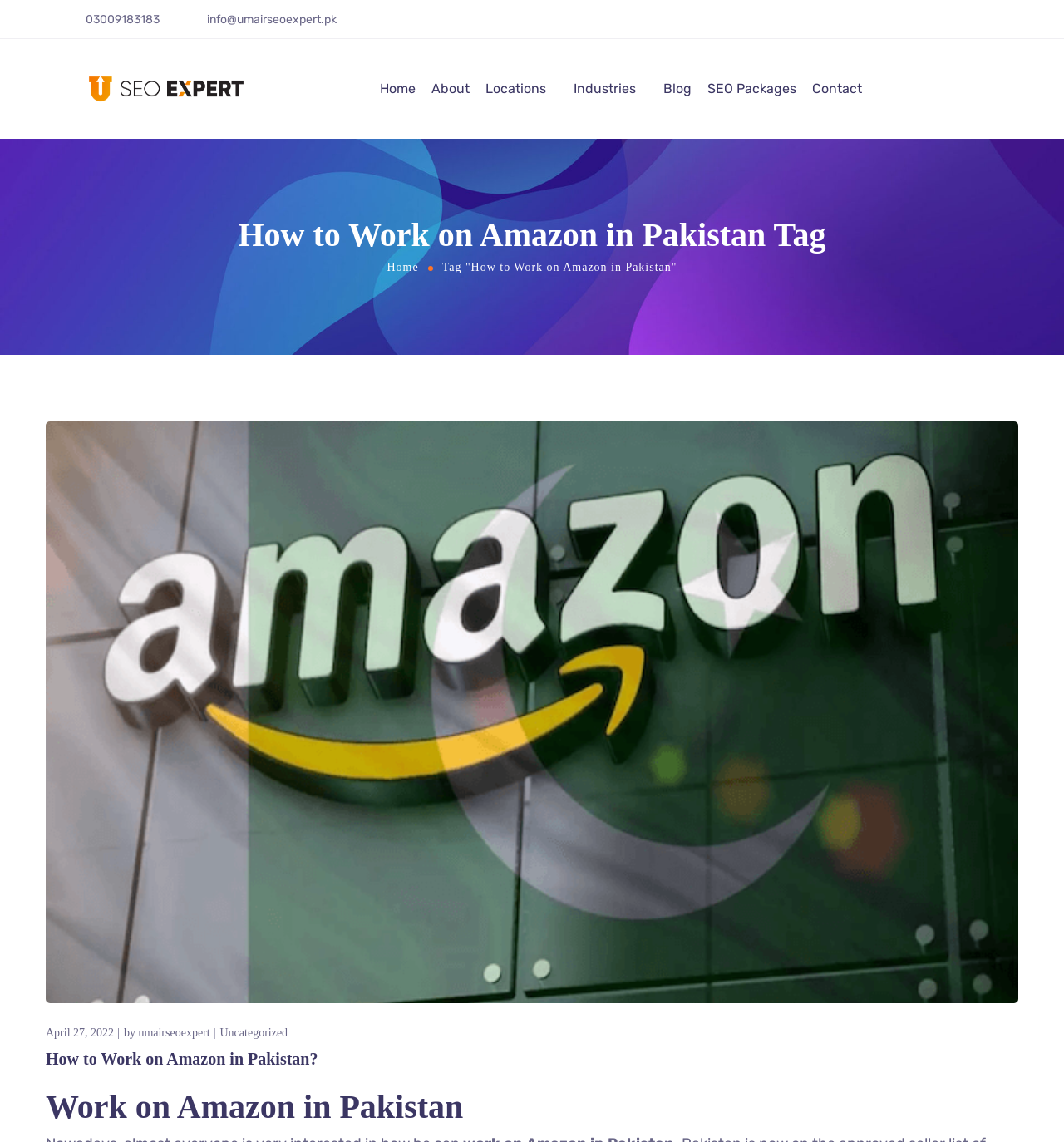Locate the bounding box coordinates of the area where you should click to accomplish the instruction: "Read the blog".

[0.623, 0.049, 0.65, 0.107]